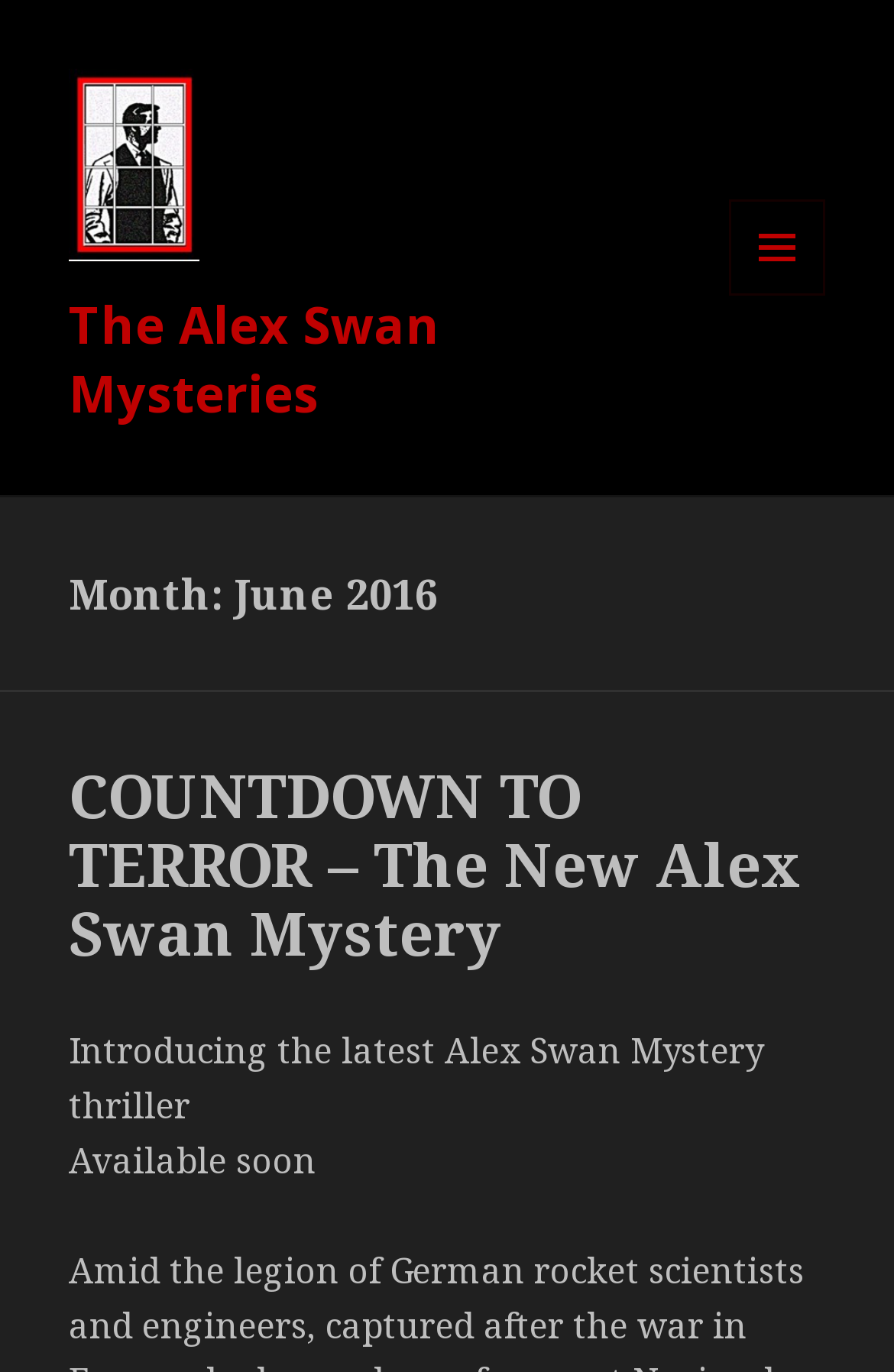Write a detailed summary of the webpage.

The webpage is about the Alex Swan Mysteries, specifically the June 2016 edition. At the top left, there is a link and an image, both labeled "The Alex Swan Mysteries". Below these, there is another link with the same label. 

On the top right, there is a button with a menu icon and the text "MENU AND WIDGETS". When expanded, it controls a secondary section. 

Below the top section, there is a header that spans the entire width of the page, with the title "Month: June 2016" on the left side. 

Underneath, there is another header section that also spans the entire width of the page. This section contains a heading that reads "COUNTDOWN TO TERROR – The New Alex Swan Mystery", which is a link. Below this heading, there is a paragraph of text that introduces the latest Alex Swan Mystery thriller. 

Finally, there is a line of text that reads "Available soon".